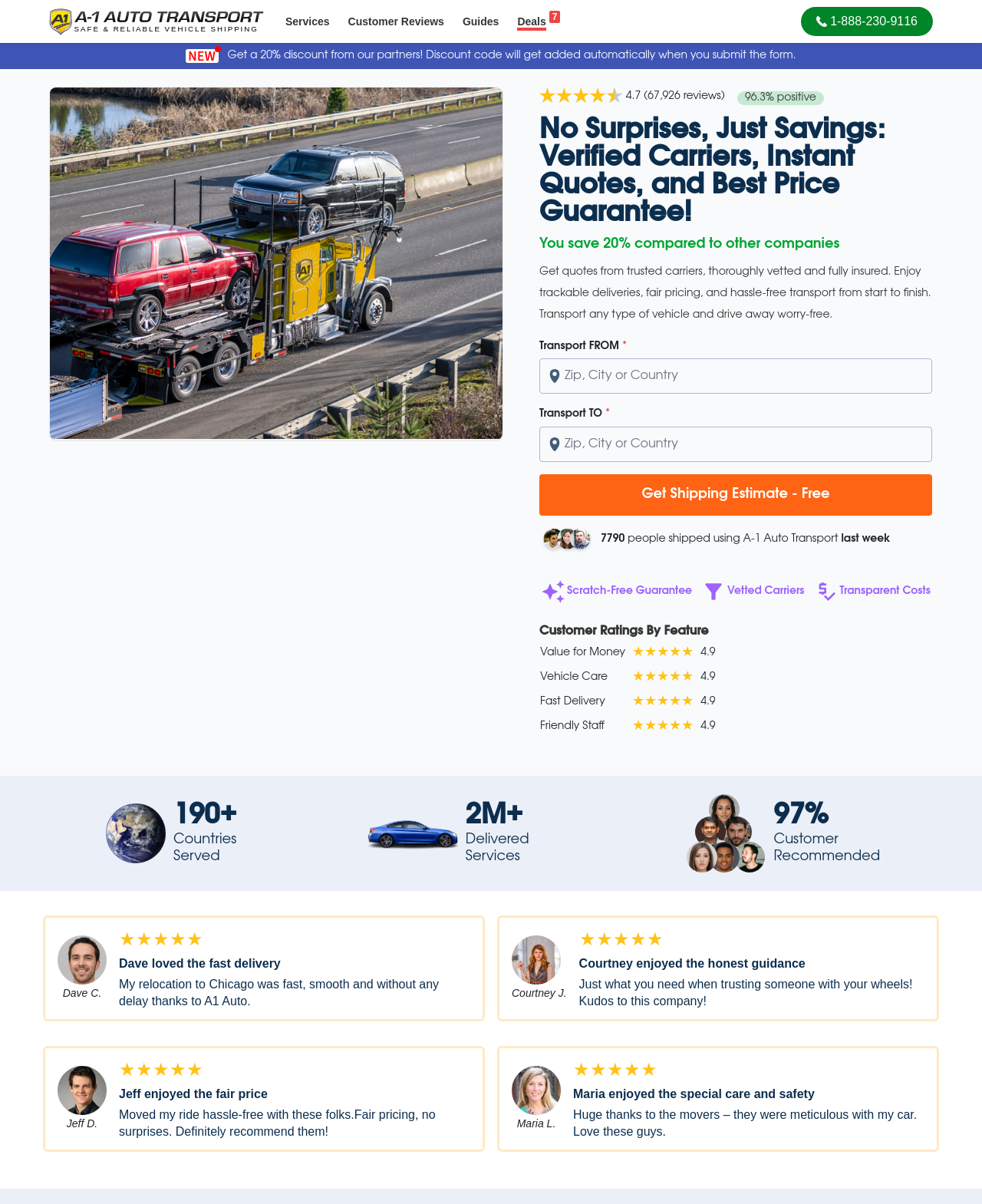Describe all the visual and textual components of the webpage comprehensively.

This webpage is about A1 Auto Transport, a company that provides motorcycle shipping services in the USA. At the top of the page, there are several links to different sections of the website, including "Services", "Customer Reviews", and "Guides". Next to these links, there is a button with a phone number, accompanied by a small image.

Below this section, there is a prominent image of an auto transport truck on a highway, with a 4.7-star rating and a text stating "4.7 (67,926 reviews)" next to it. Underneath, there are three paragraphs of text highlighting the benefits of using A1 Auto Transport, including verified carriers, instant quotes, and a best price guarantee.

On the left side of the page, there is a form with two text boxes to input "Transport FROM" and "Transport TO" information, accompanied by a button to get a shipping estimate. Above the form, there is a section showcasing customer reviews, with a heading "Customer Ratings By Feature" and a table displaying ratings for different aspects of the service, such as "Value for Money", "Vehicle Care", and "Fast Delivery".

On the right side of the page, there are several sections highlighting the company's achievements and services. One section displays a globe icon with text stating "190+ Countries Served", while another section shows a car icon with text stating "2M+ Delivered". There is also a section with a car icon and text stating "97% Customer Recommended".

Further down the page, there are four customer testimonials, each with a rating, a quote, and a photo of the customer. These testimonials are displayed in a blockquote format, with a subtle background image and a quote icon.

Overall, the webpage is well-organized and easy to navigate, with a clear focus on showcasing the company's services, achievements, and customer reviews.